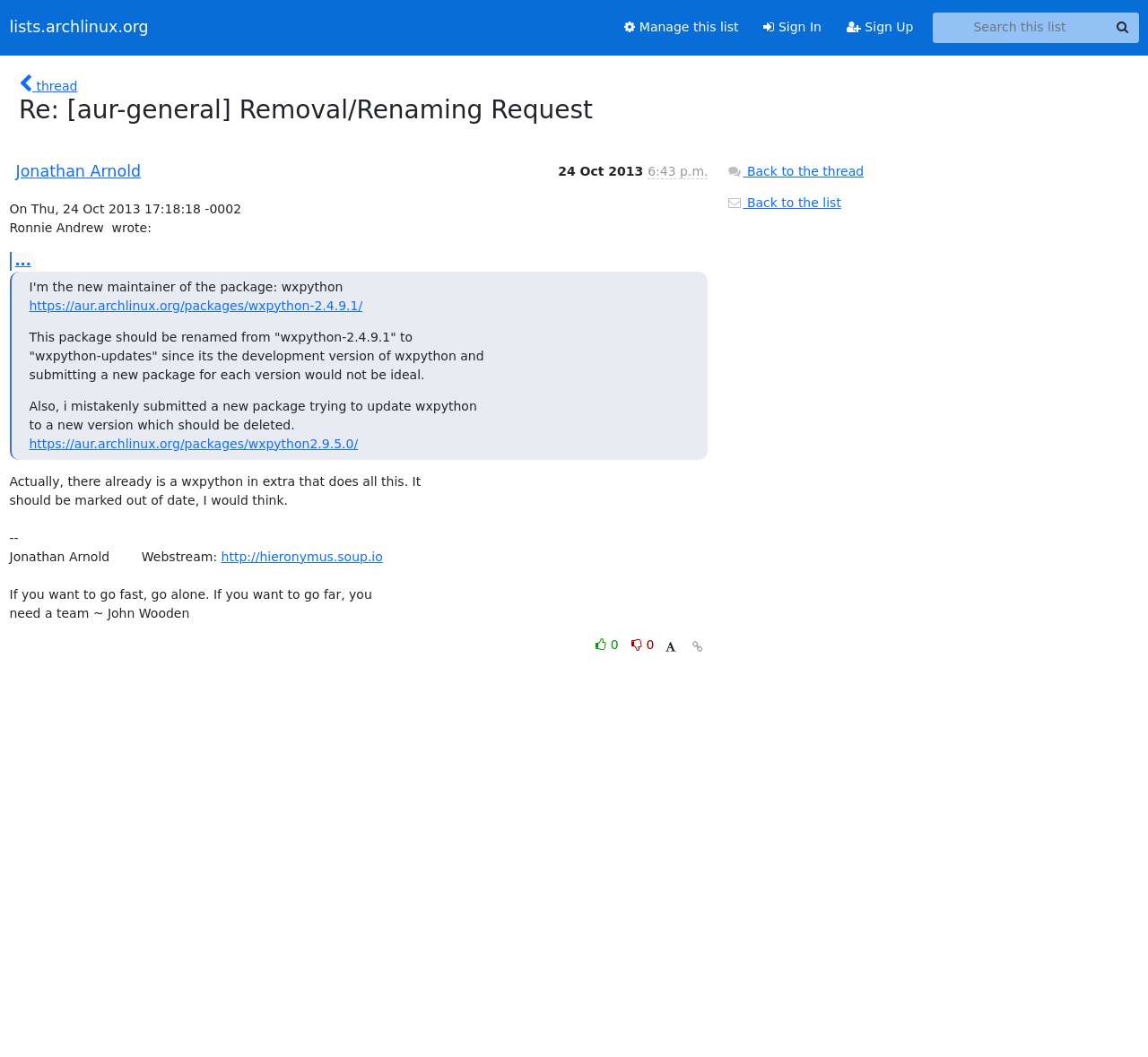What is the purpose of the button with the icon ''? Look at the image and give a one-word or short phrase answer.

Unknown